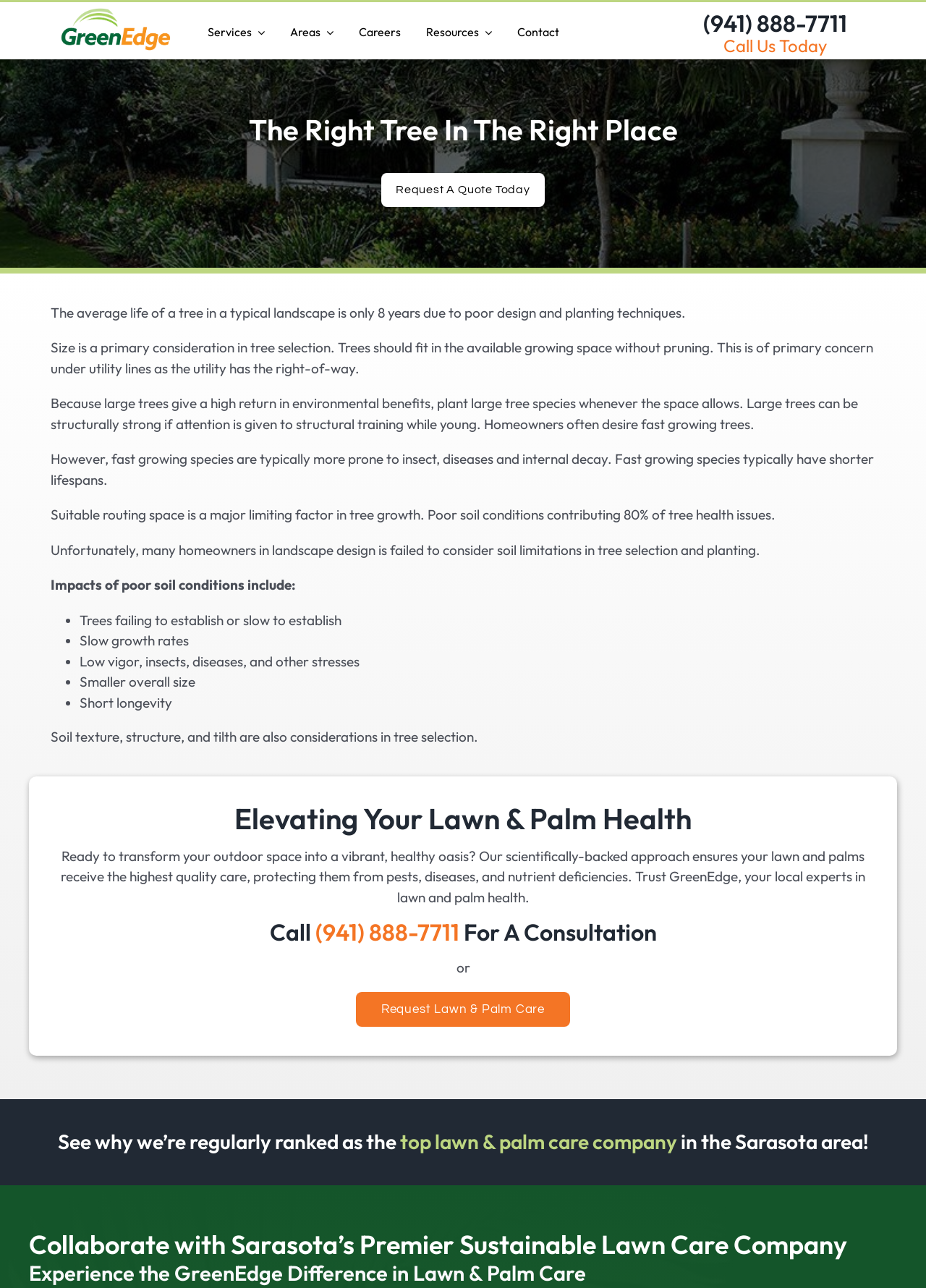Find and provide the bounding box coordinates for the UI element described with: "Request Lawn & Palm Care".

[0.384, 0.77, 0.616, 0.797]